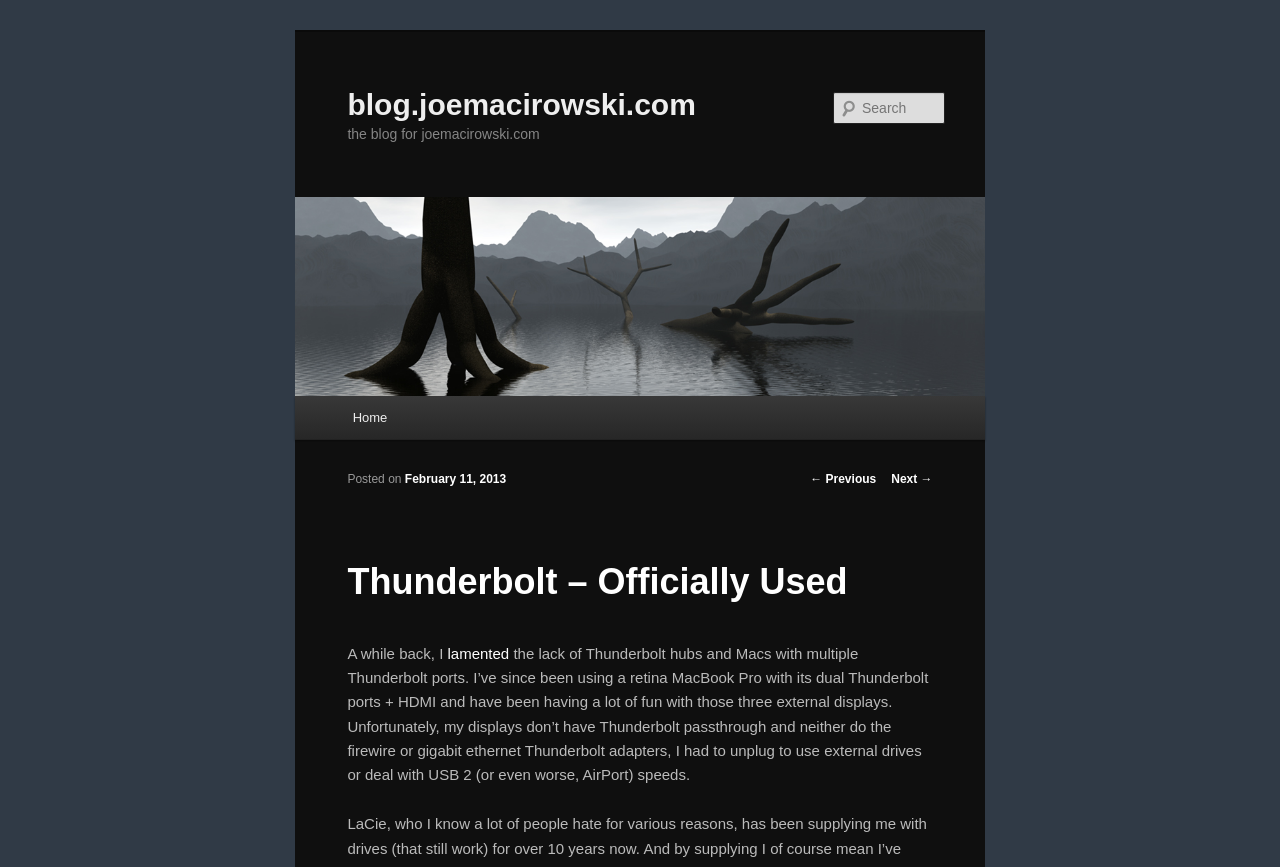Can you find the bounding box coordinates of the area I should click to execute the following instruction: "Contact Me"?

None